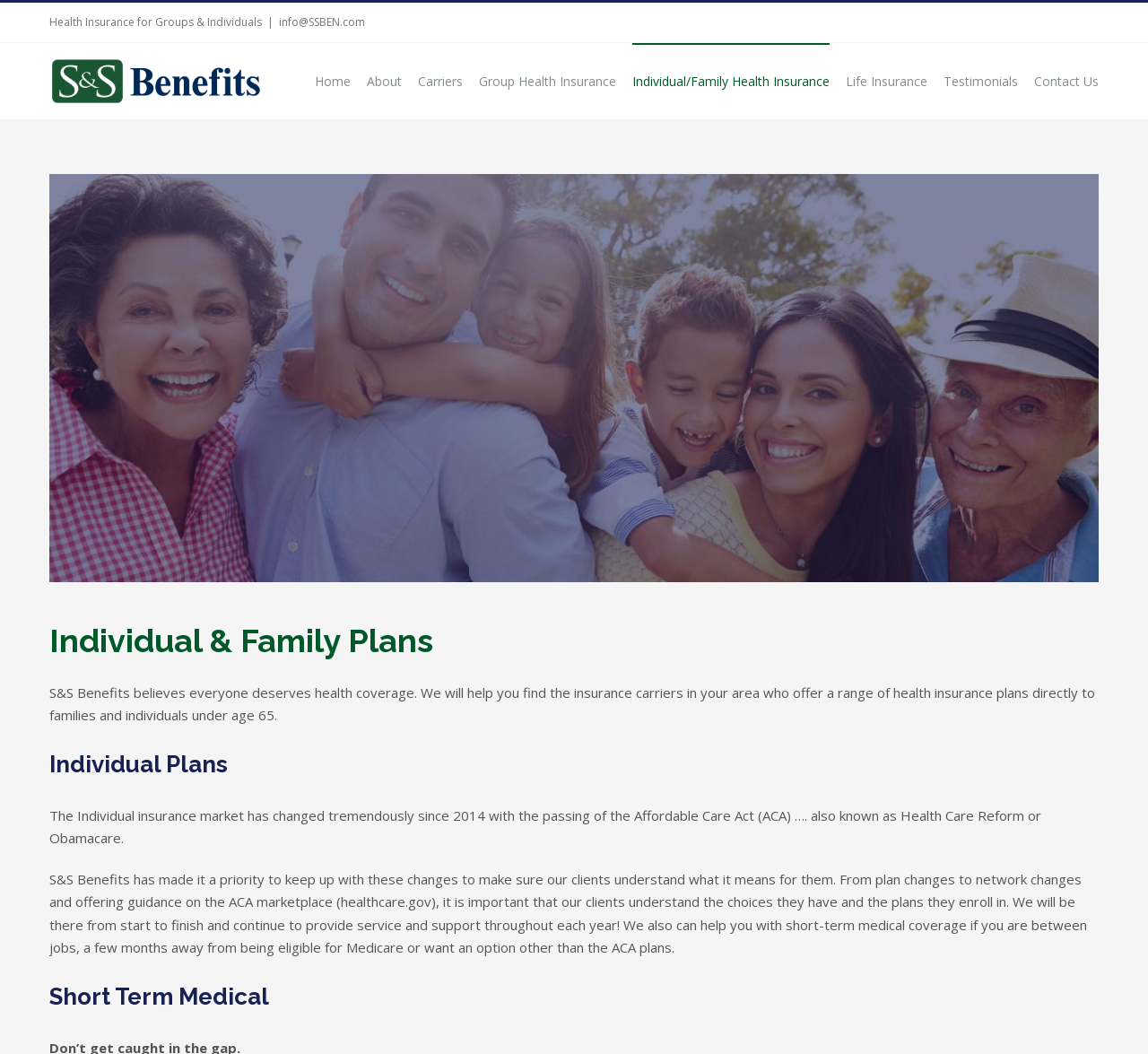Give a one-word or phrase response to the following question: What is the role of S&S Benefits in the ACA marketplace?

Offer guidance